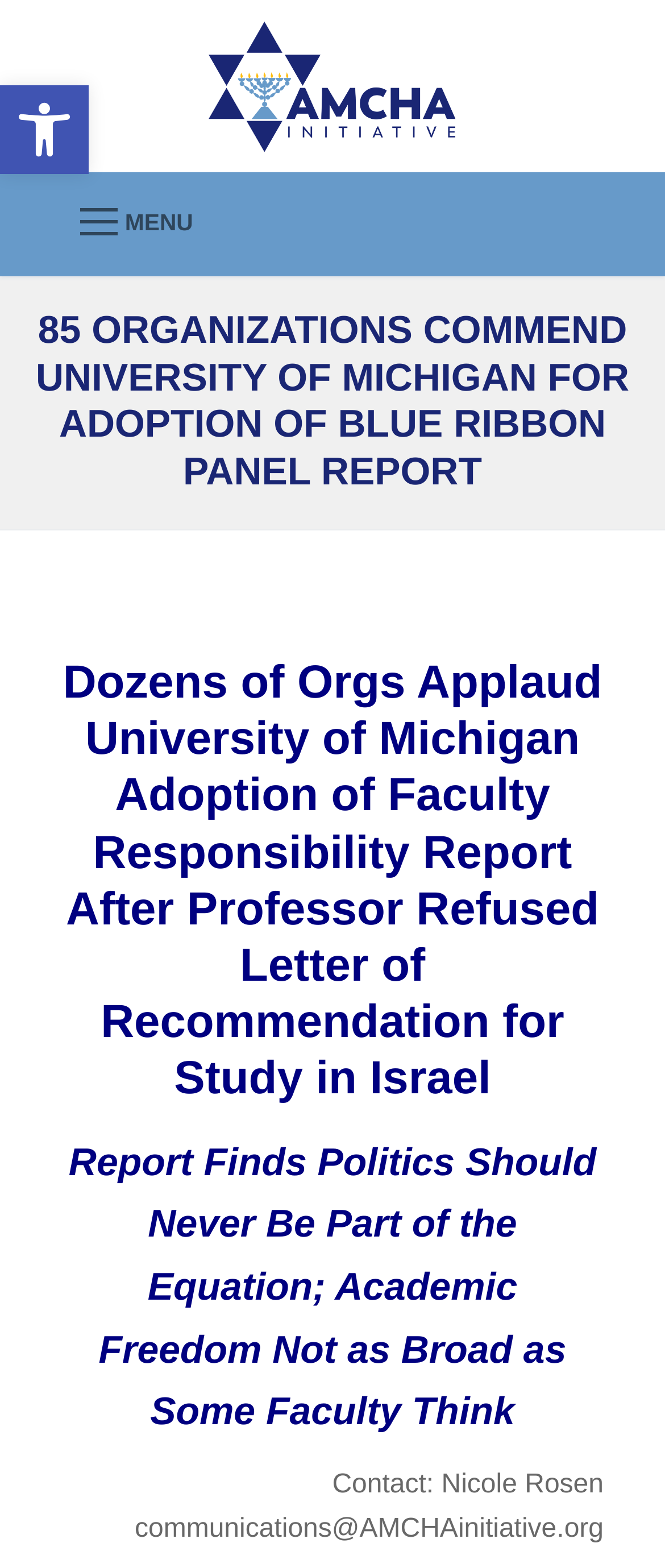What is the email address of the organization?
Look at the image and answer with only one word or phrase.

communications@AMCHAinitiative.org